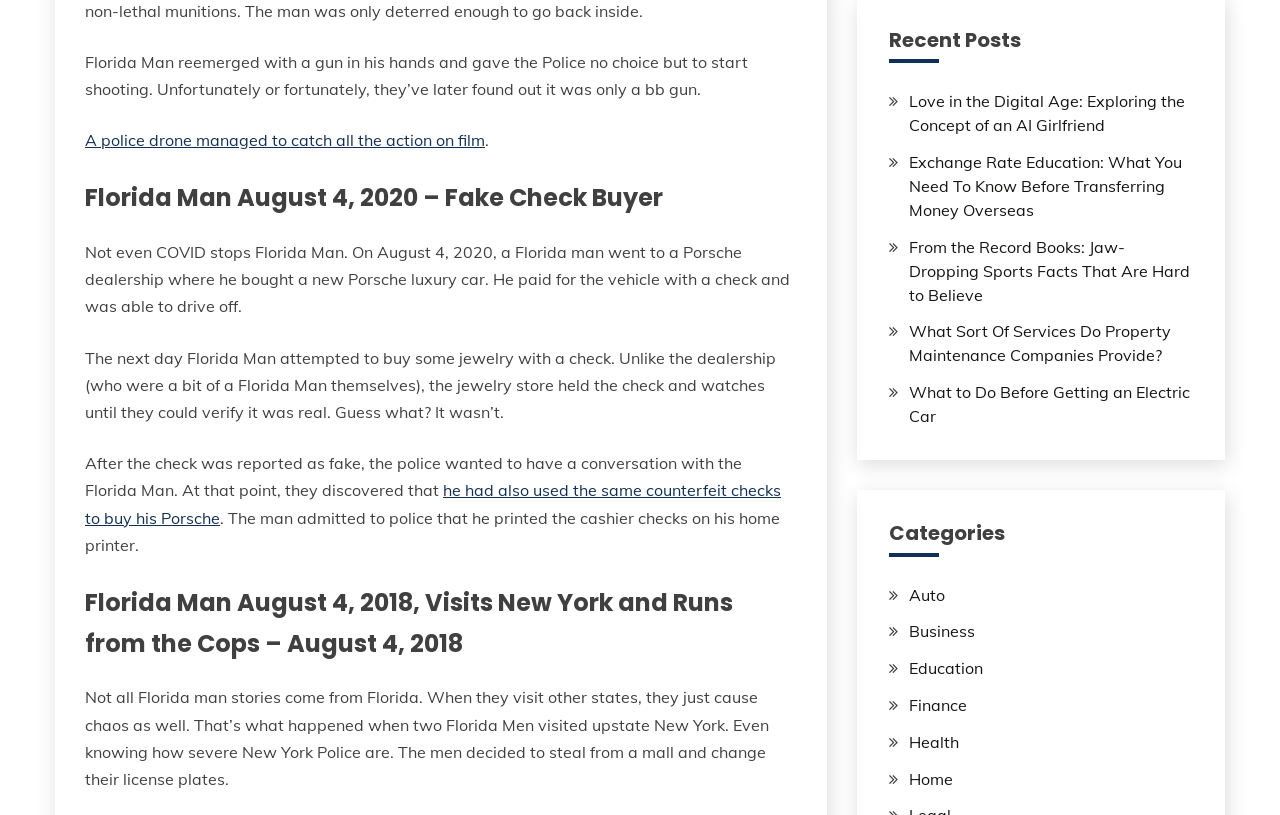Using the provided element description, identify the bounding box coordinates as (top-left x, top-left y, bottom-right x, bottom-right y). Ensure all values are between 0 and 1. Description: Auto

[0.71, 0.717, 0.738, 0.742]